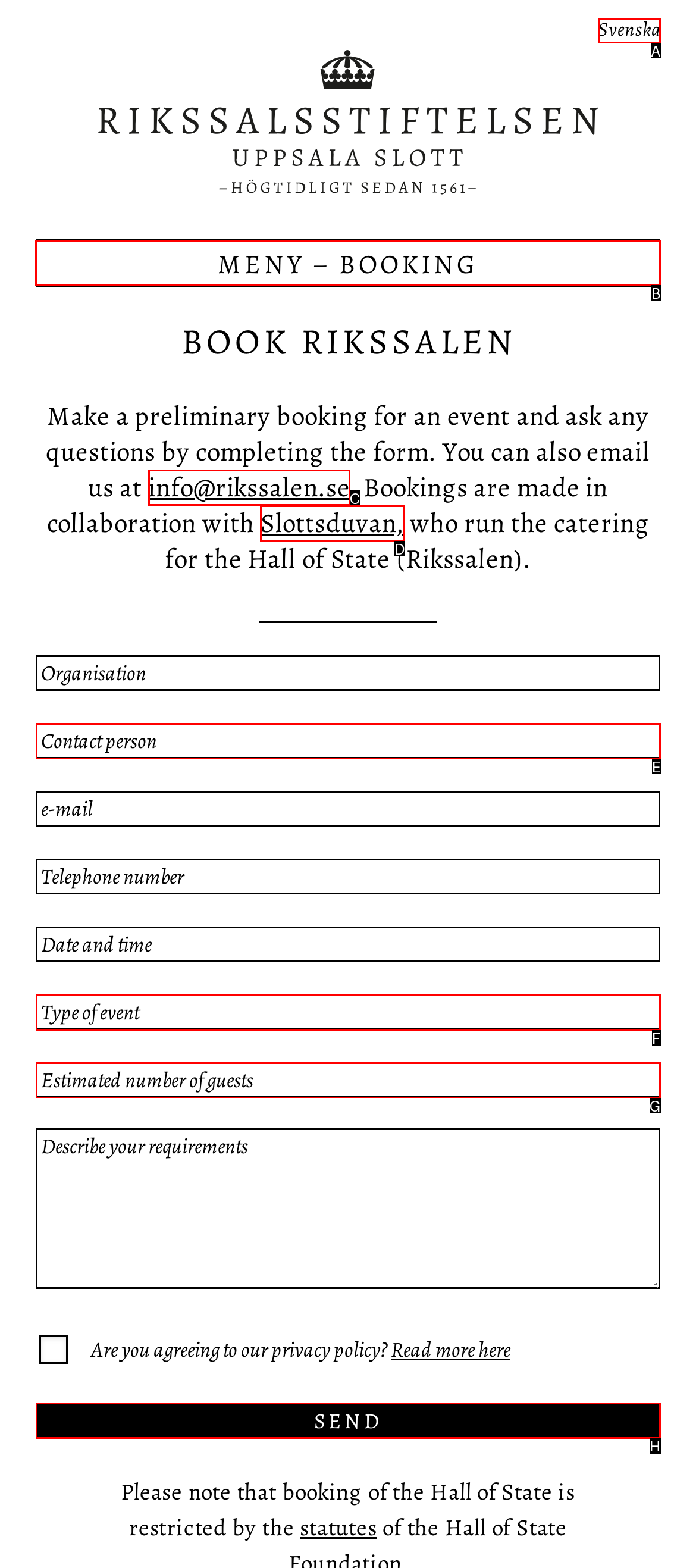Identify the letter of the UI element needed to carry out the task: Click the 'MENY – BOOKING' link
Reply with the letter of the chosen option.

B